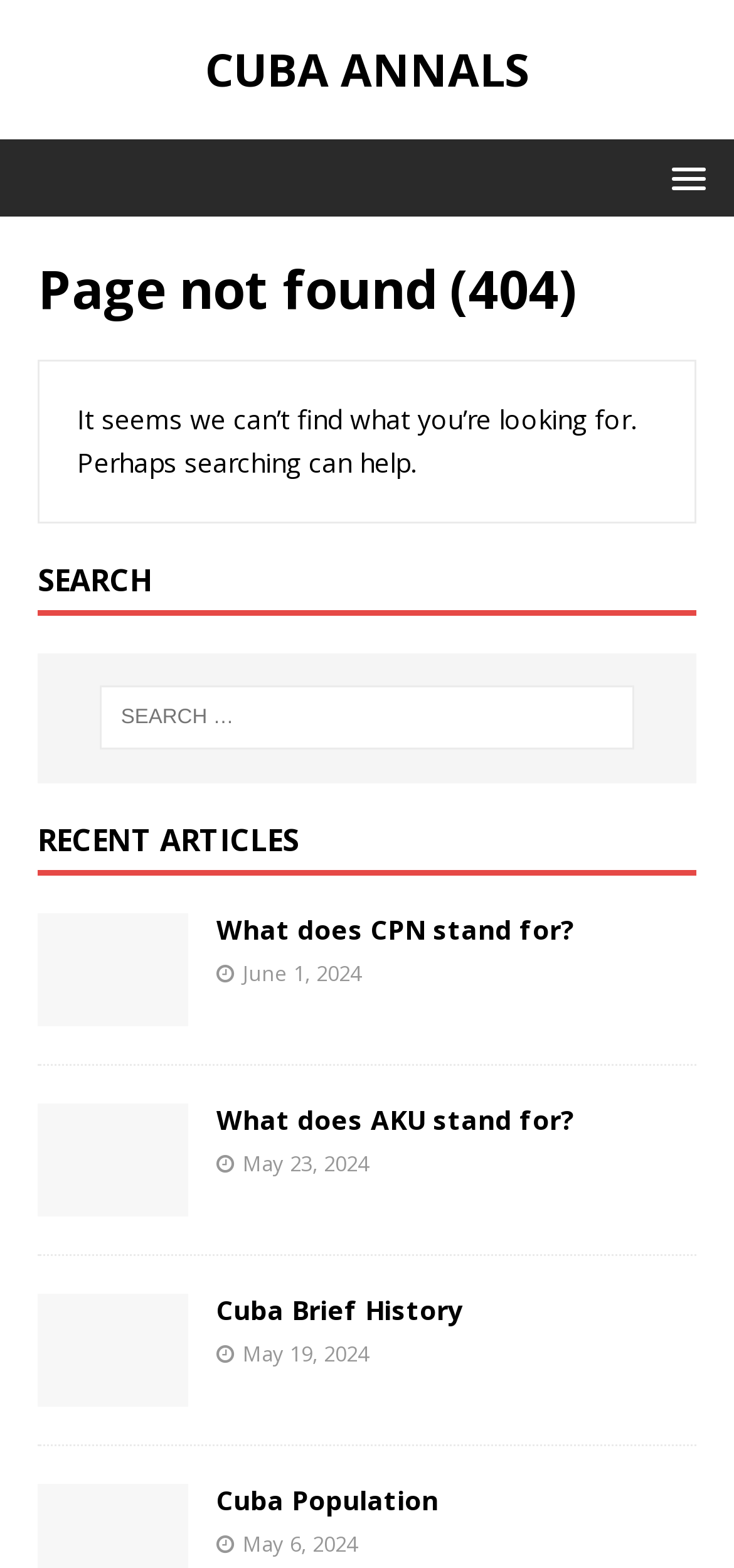Please determine the bounding box coordinates of the element's region to click for the following instruction: "Check the population of Cuba".

[0.295, 0.945, 0.597, 0.968]